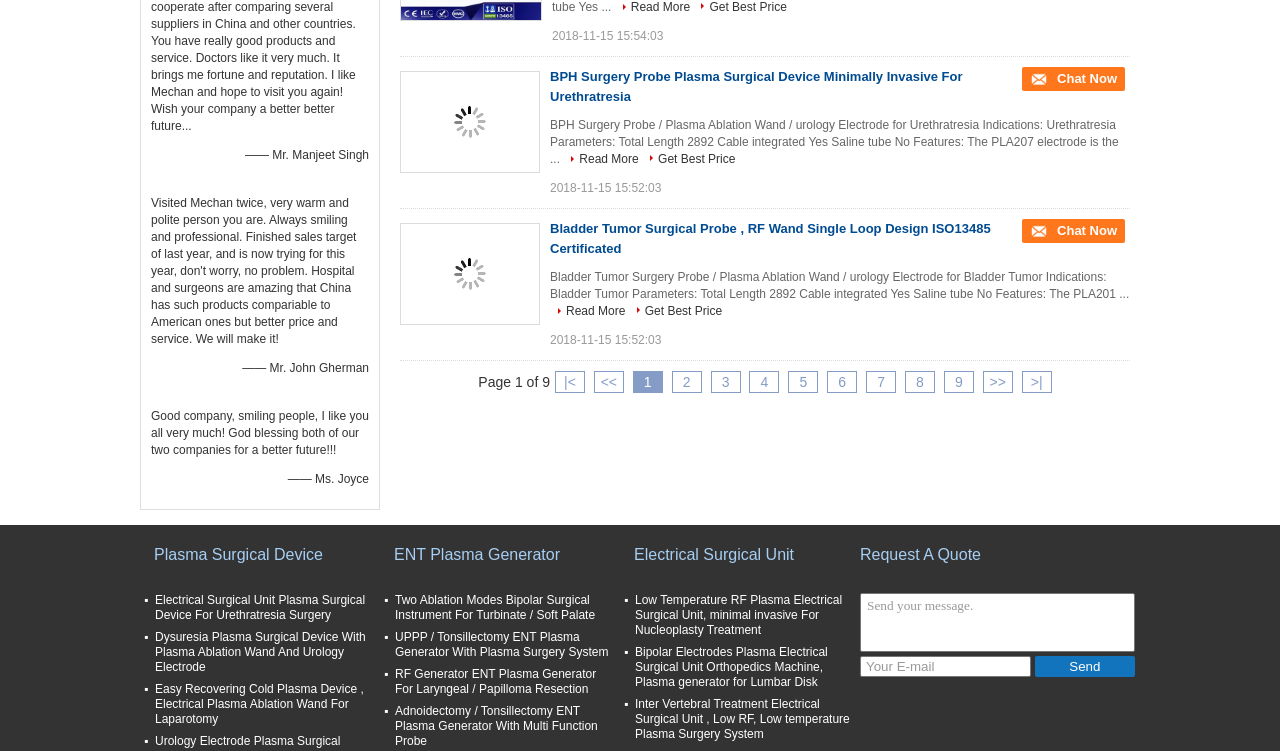How many pages of products are there?
Answer the question with a single word or phrase by looking at the picture.

9